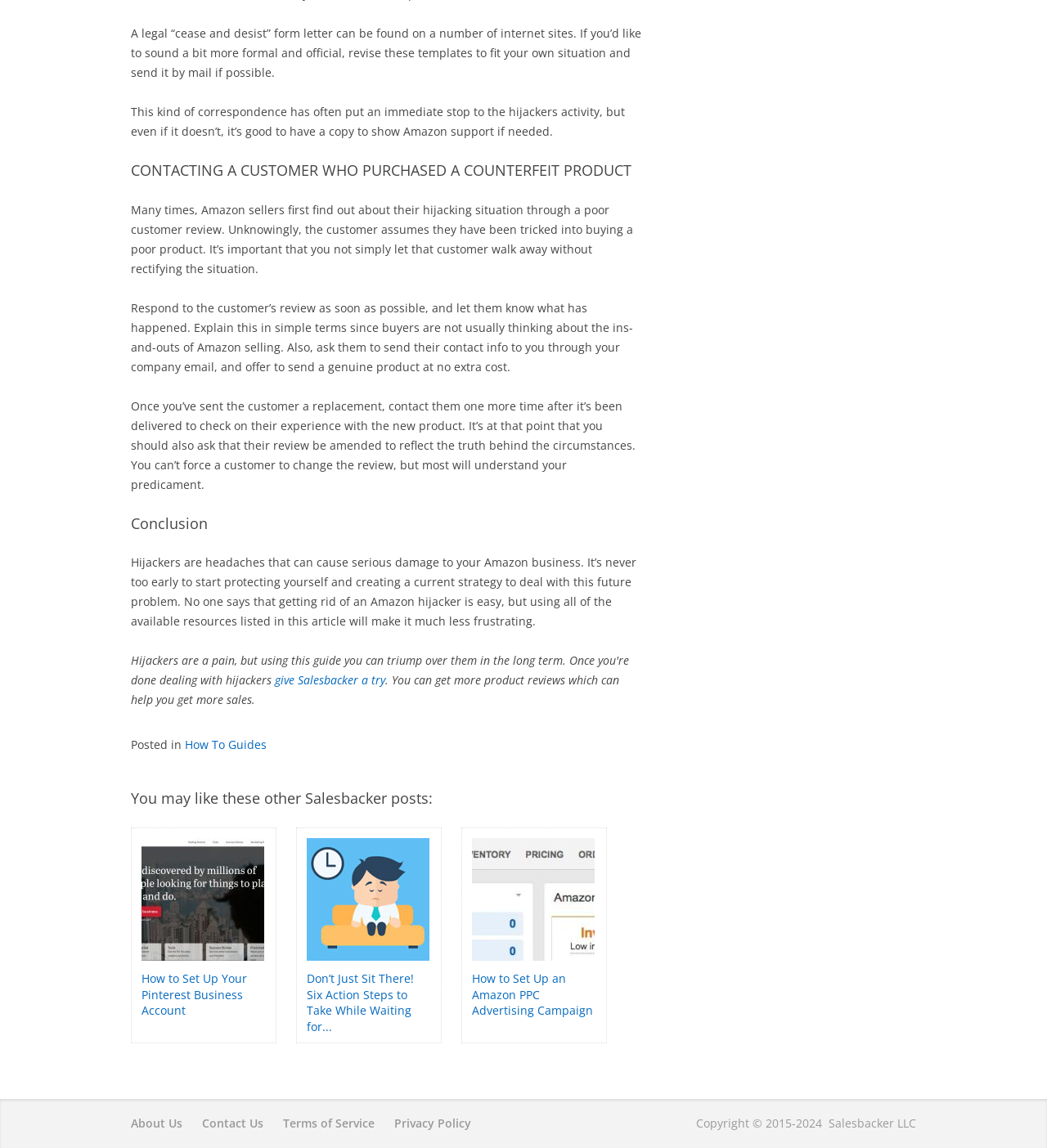What is the purpose of sending a 'cease and desist' form letter?
Please provide a single word or phrase based on the screenshot.

To stop hijackers' activity